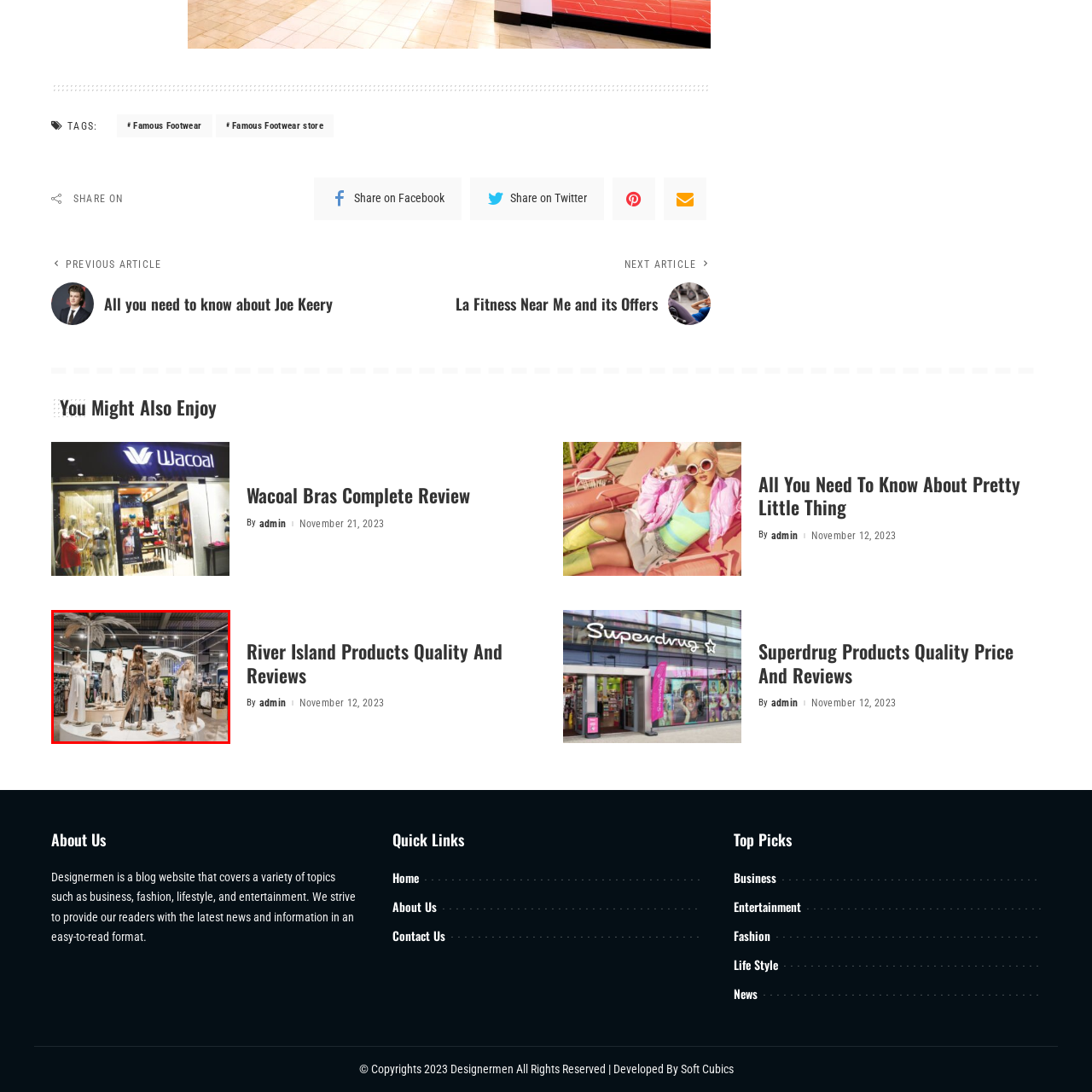What is the theme of the fashion ensemble?
Pay attention to the image surrounded by the red bounding box and respond to the question with a detailed answer.

The caption states that some outfits are characterized by intricate designs and accessories that suggest a beach or tropical theme, indicating that the fashion ensemble is inspired by these themes.